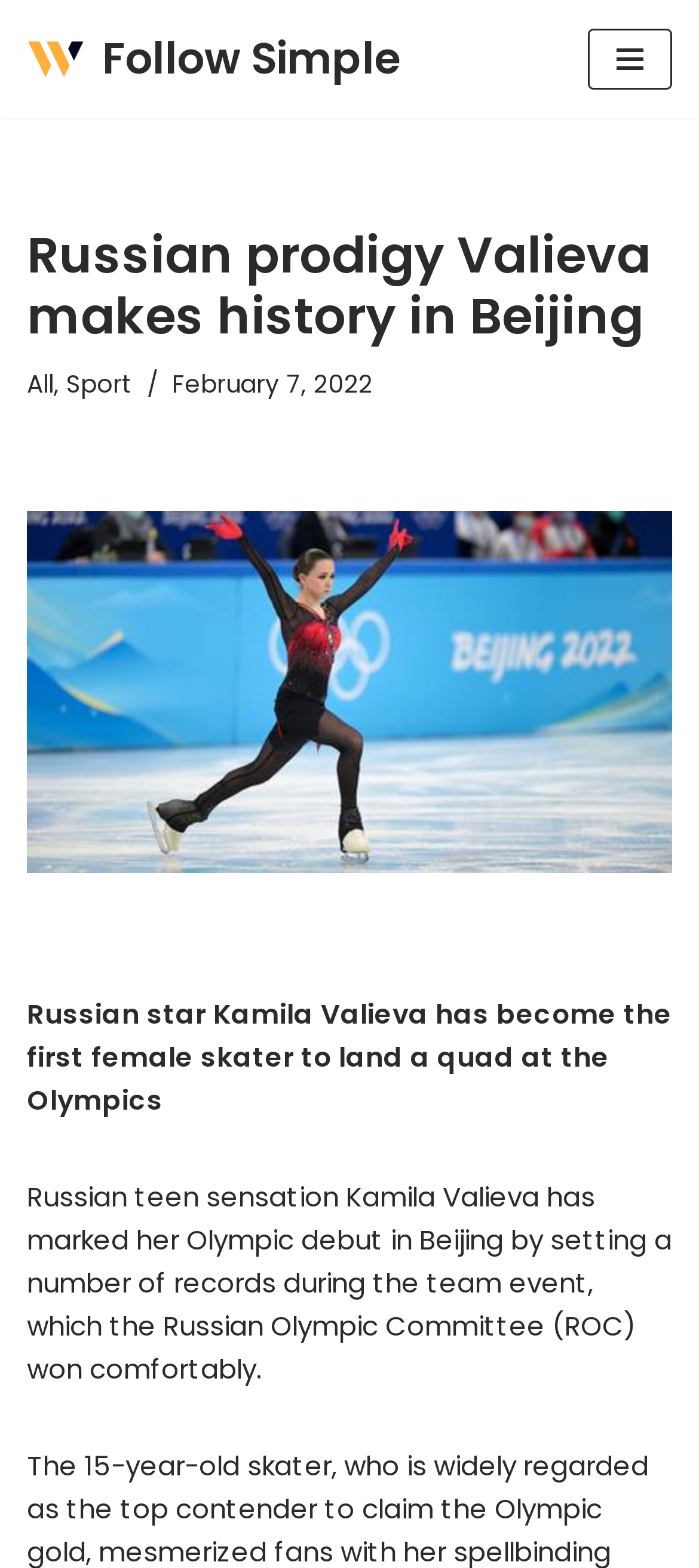Identify the bounding box coordinates for the UI element described as: "Skip to content".

[0.0, 0.037, 0.077, 0.059]